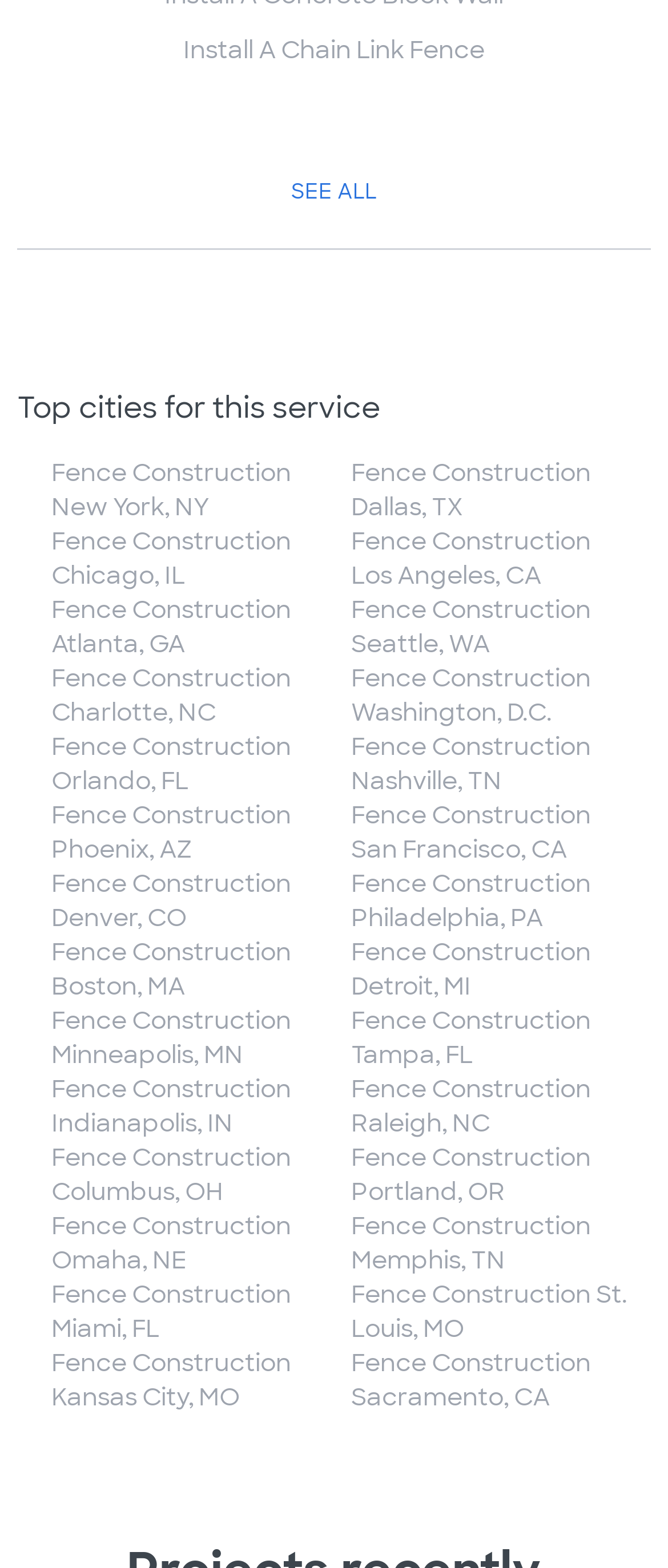What is the last fence installation service listed?
Based on the image, answer the question with as much detail as possible.

The last link on the webpage is 'Install A Slump Block Wall', which is located at the bottom of the list of fence installation services.